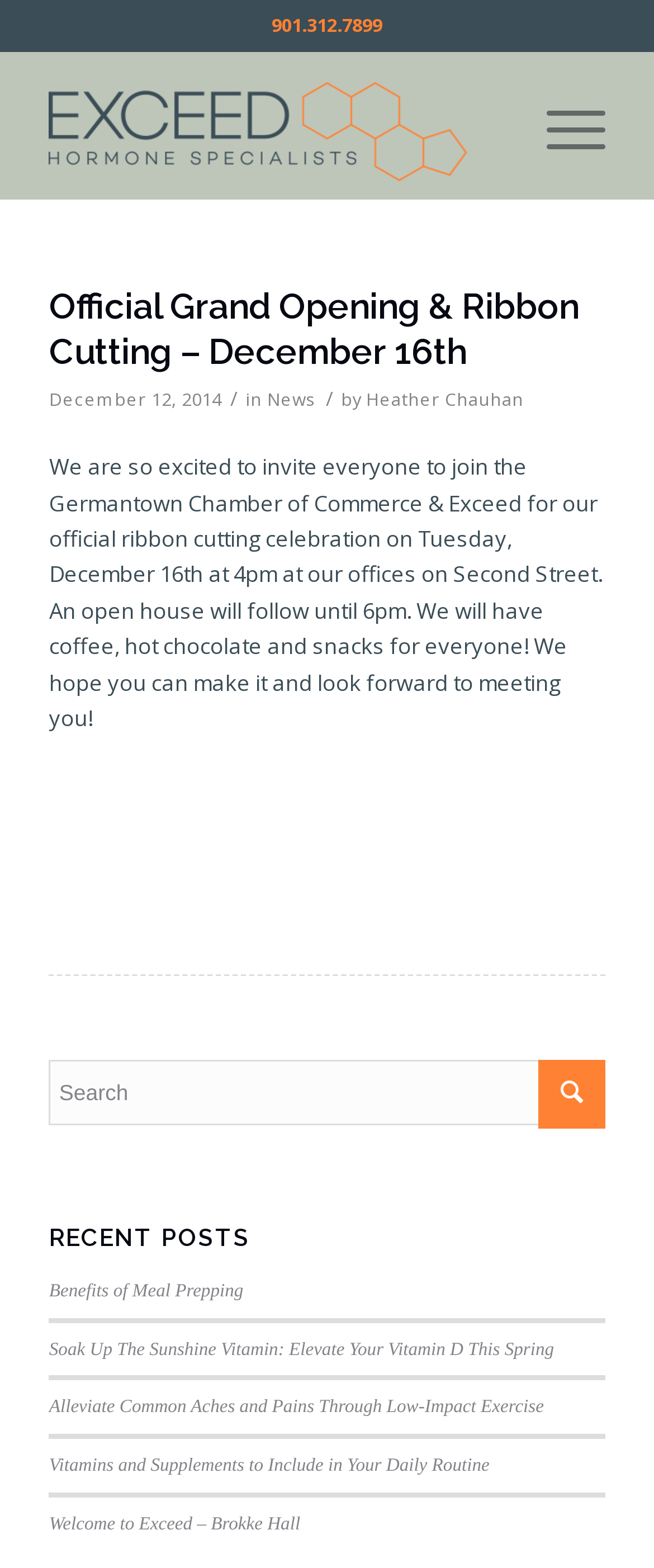Based on the visual content of the image, answer the question thoroughly: How many recent posts are listed on the webpage?

The recent posts are listed in link elements with bounding boxes of [0.075, 0.817, 0.372, 0.83], [0.075, 0.854, 0.847, 0.867], [0.075, 0.891, 0.832, 0.904], [0.075, 0.928, 0.748, 0.941], and [0.075, 0.965, 0.459, 0.978]. There are 5 link elements in total.